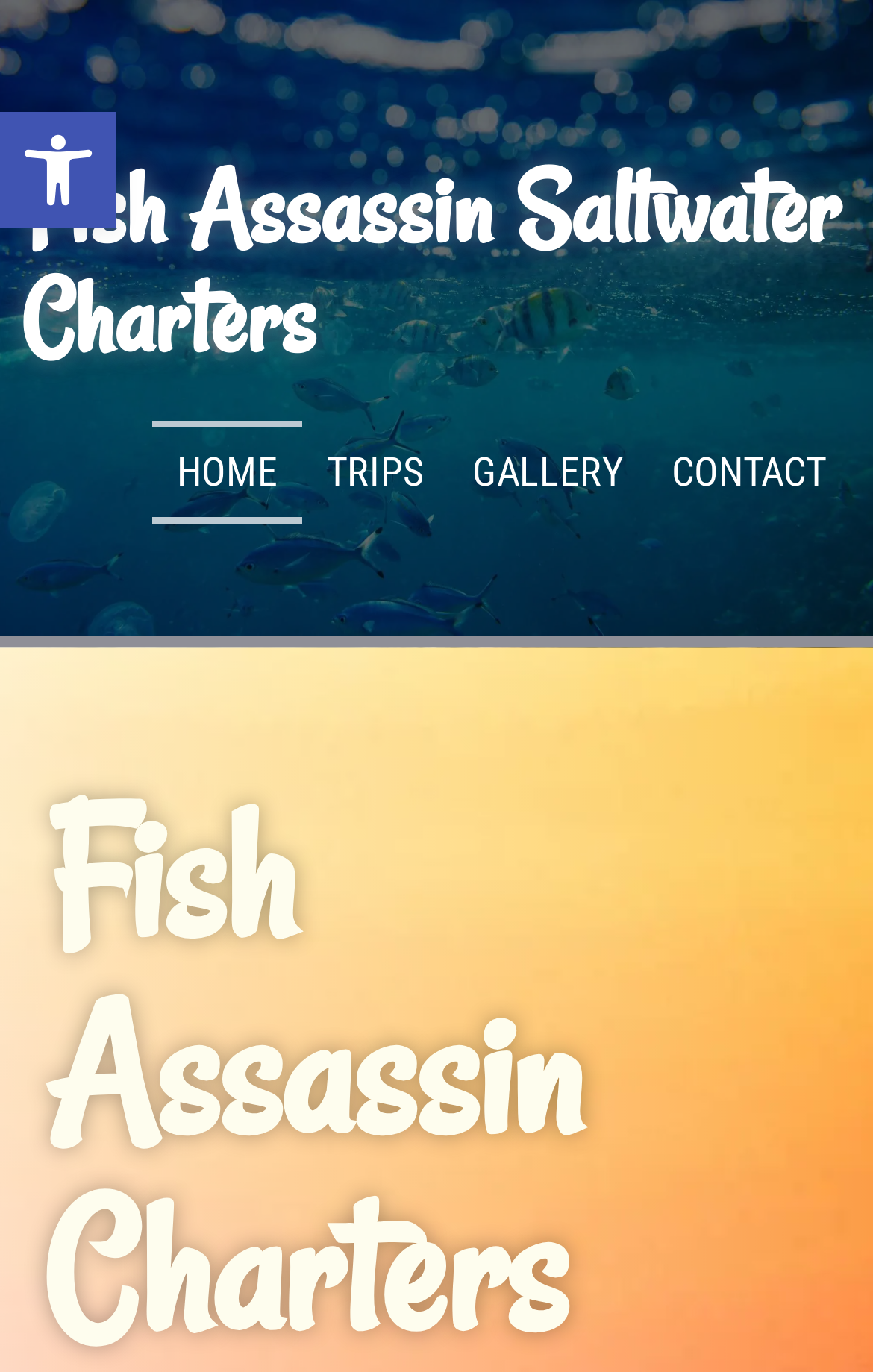Please answer the following question using a single word or phrase: 
How many navigation links are there?

4